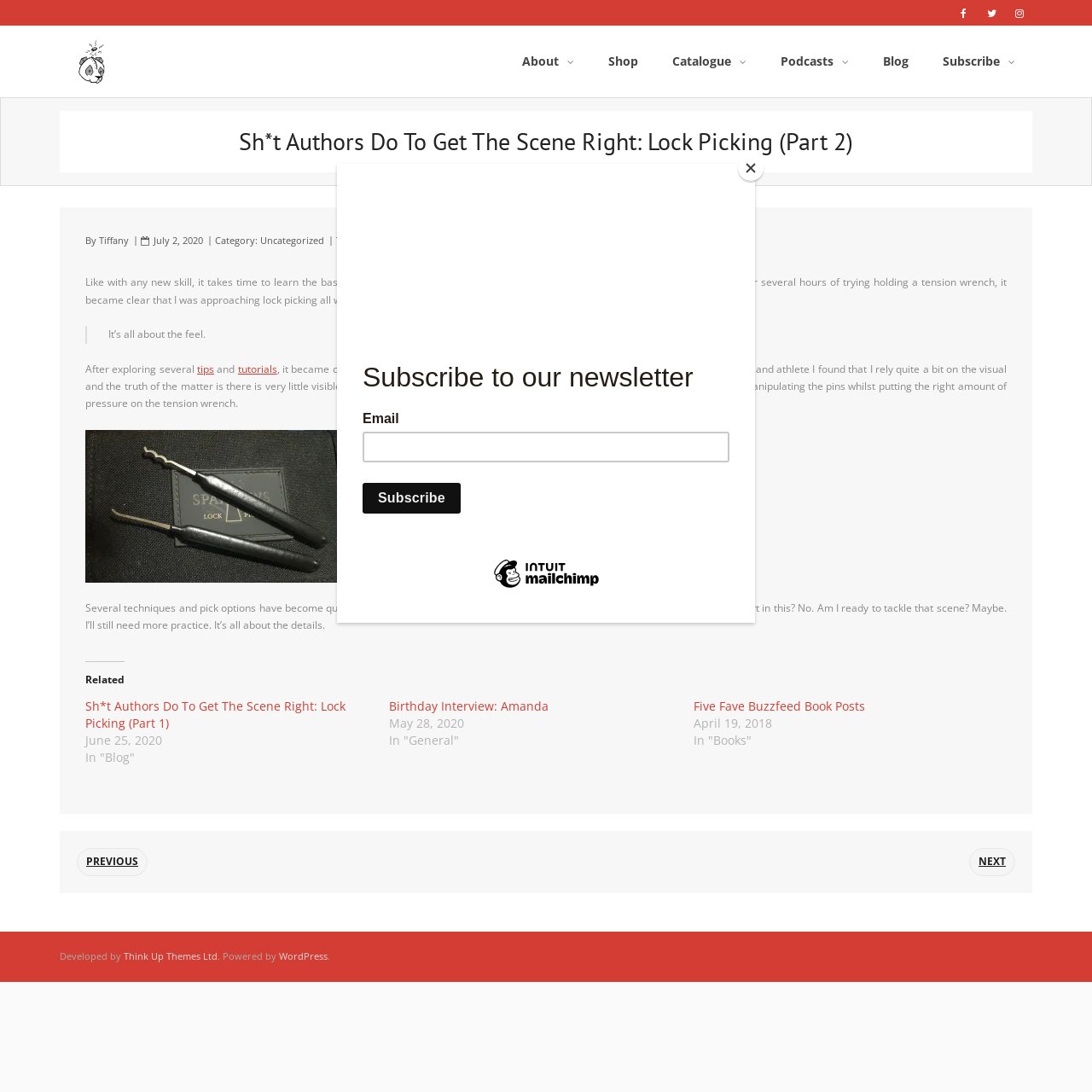Please analyze the image and provide a thorough answer to the question:
What is the topic of the blog post?

I found the answer by looking at the title of the blog post, which is 'Sh*t Authors Do To Get The Scene Right: Lock Picking (Part 2)'.